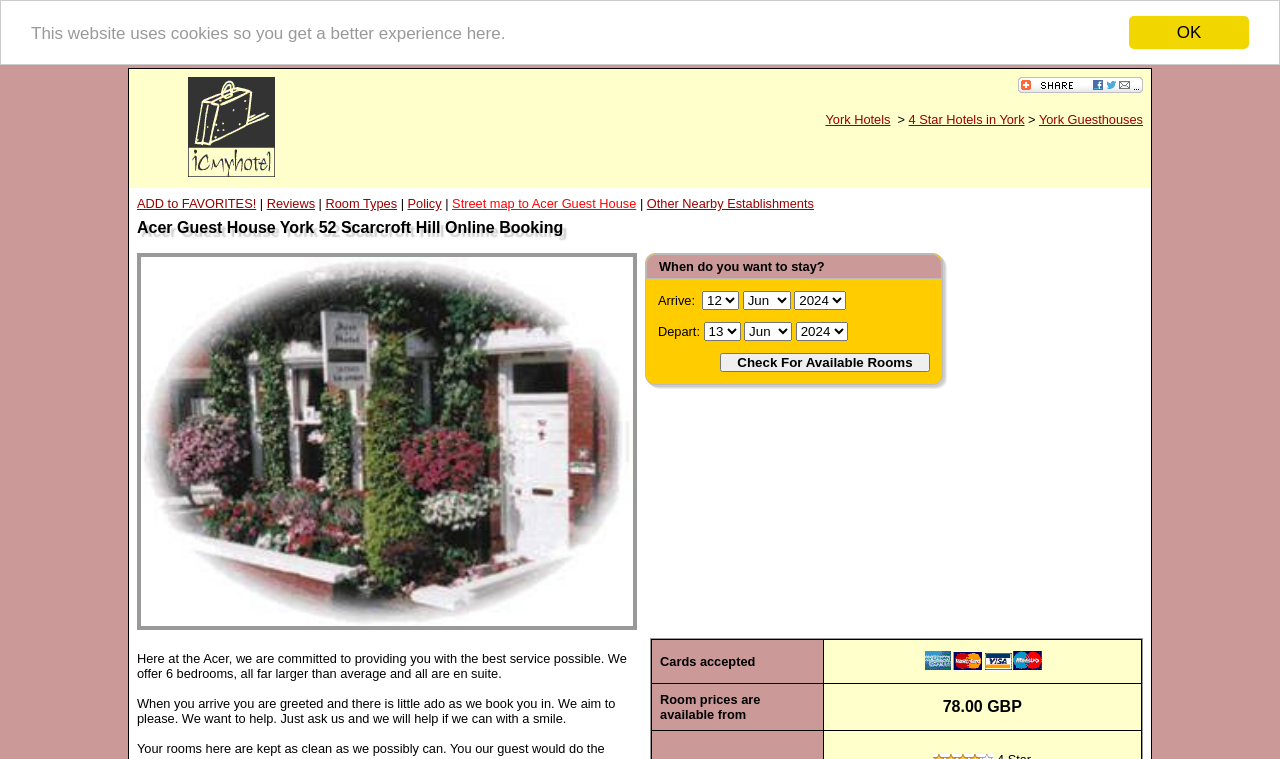Identify the bounding box coordinates of the region that needs to be clicked to carry out this instruction: "View latest topics". Provide these coordinates as four float numbers ranging from 0 to 1, i.e., [left, top, right, bottom].

None